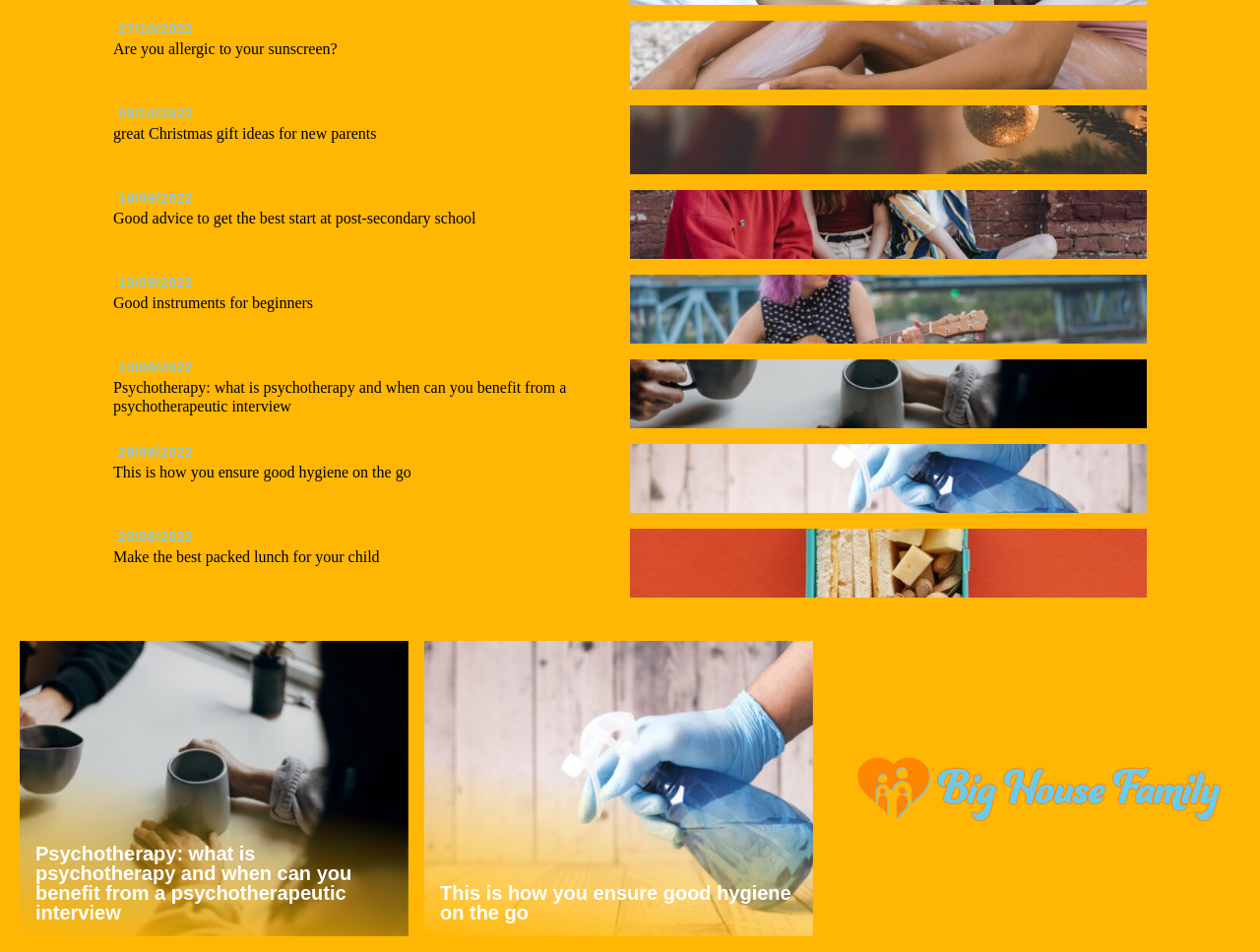Specify the bounding box coordinates for the region that must be clicked to perform the given instruction: "Learn about good Christmas gift ideas for new parents".

[0.09, 0.103, 0.91, 0.192]